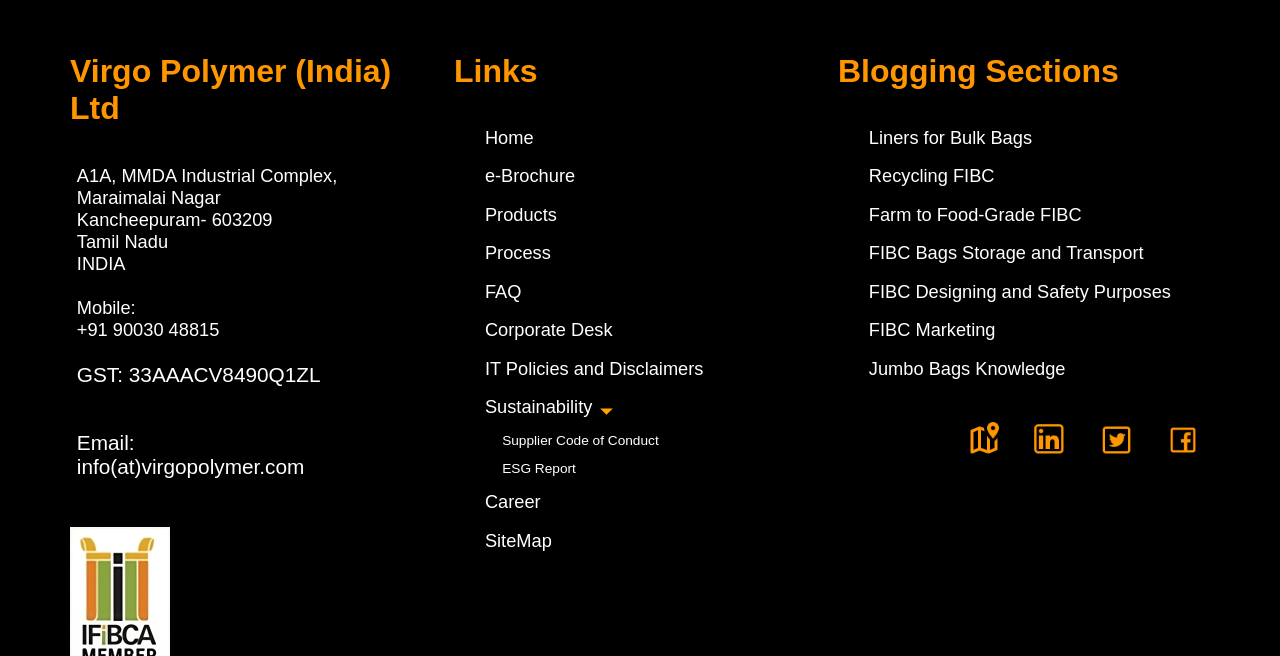Point out the bounding box coordinates of the section to click in order to follow this instruction: "Click on the 'Home' link".

[0.375, 0.185, 0.641, 0.236]